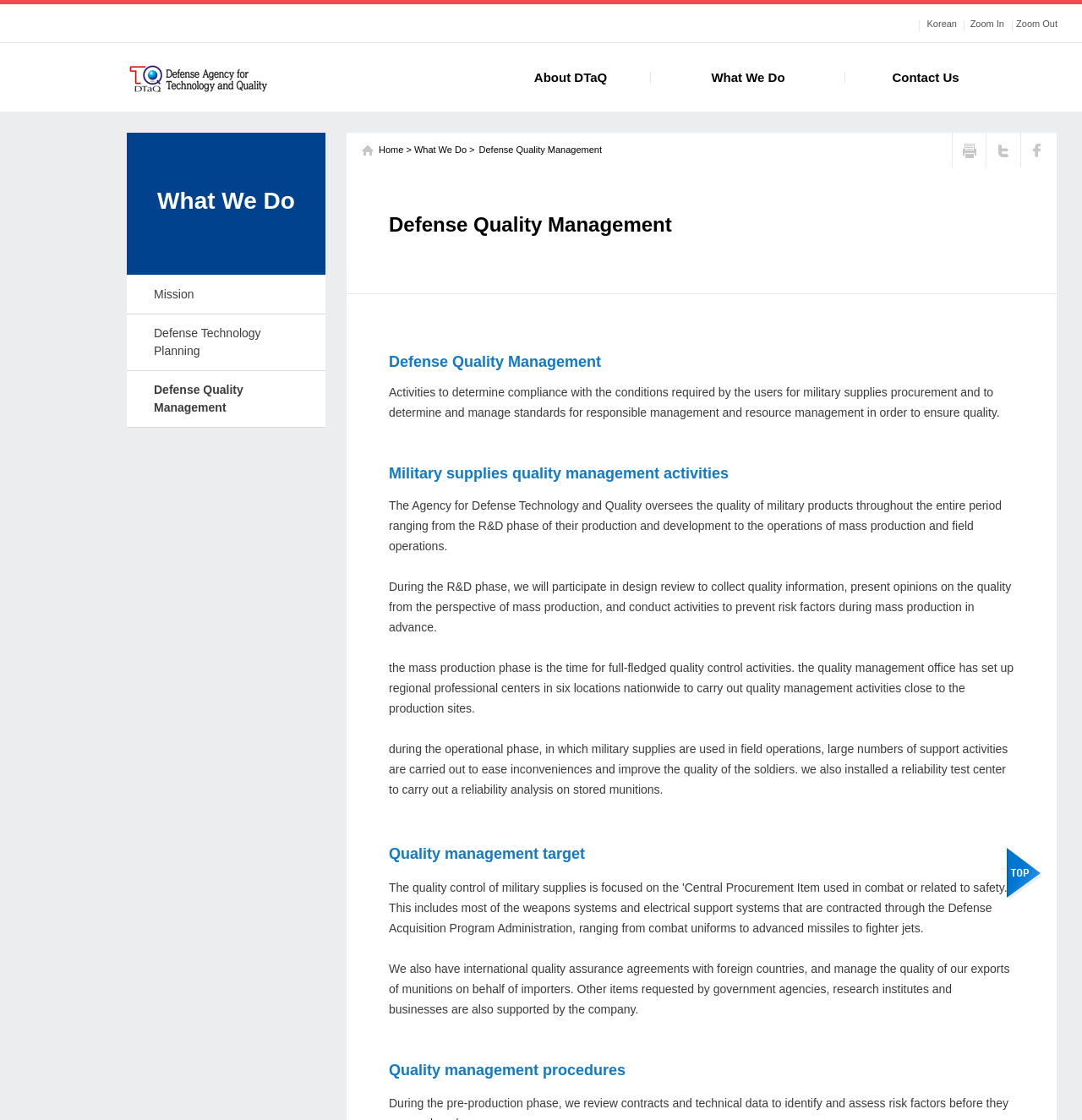Locate the bounding box coordinates of the area where you should click to accomplish the instruction: "Click the 'Twitter' link".

[0.912, 0.118, 0.943, 0.149]